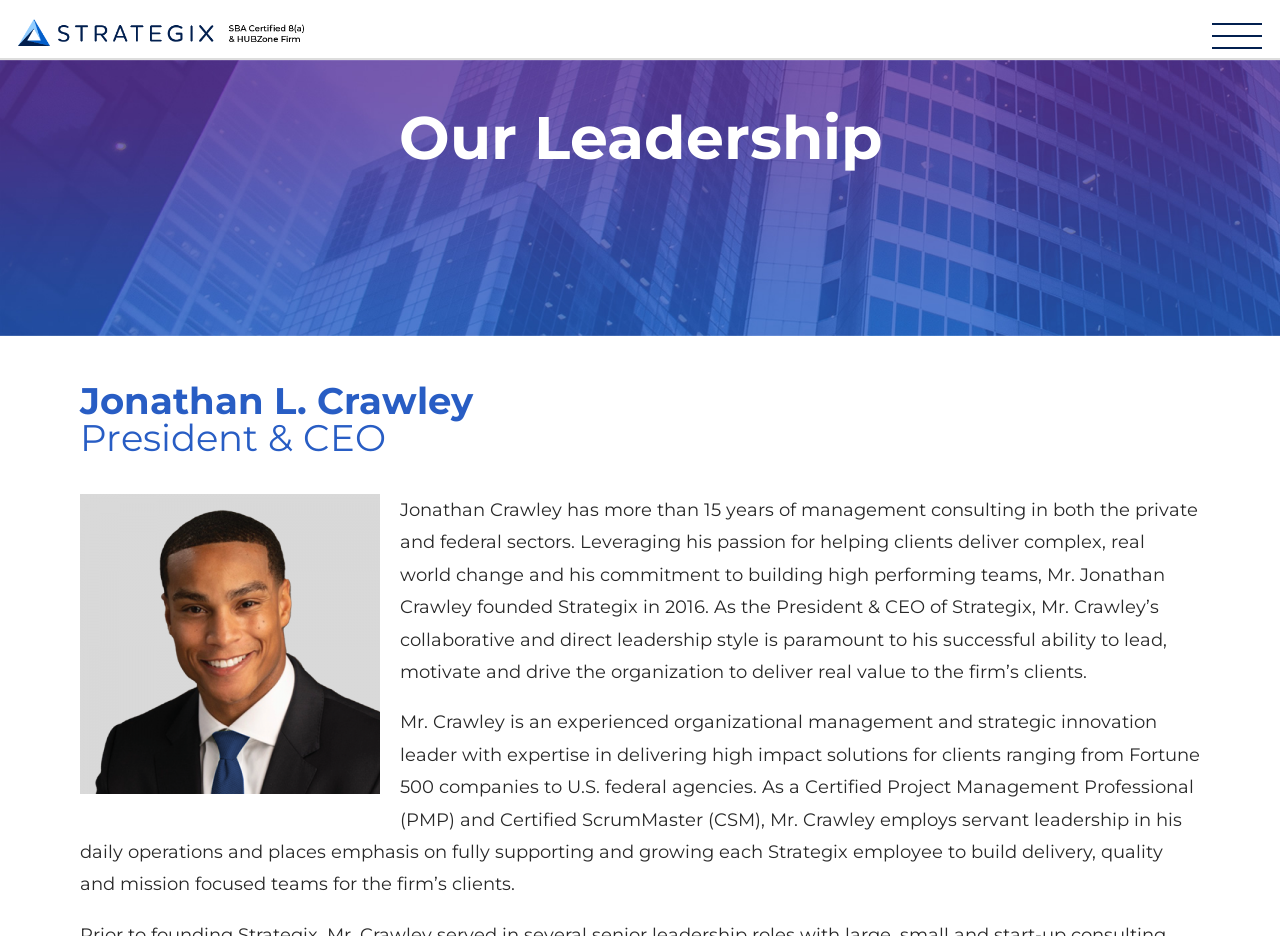Please predict the bounding box coordinates of the element's region where a click is necessary to complete the following instruction: "View Strategic Program Management". The coordinates should be represented by four float numbers between 0 and 1, i.e., [left, top, right, bottom].

[0.031, 0.187, 0.13, 0.268]